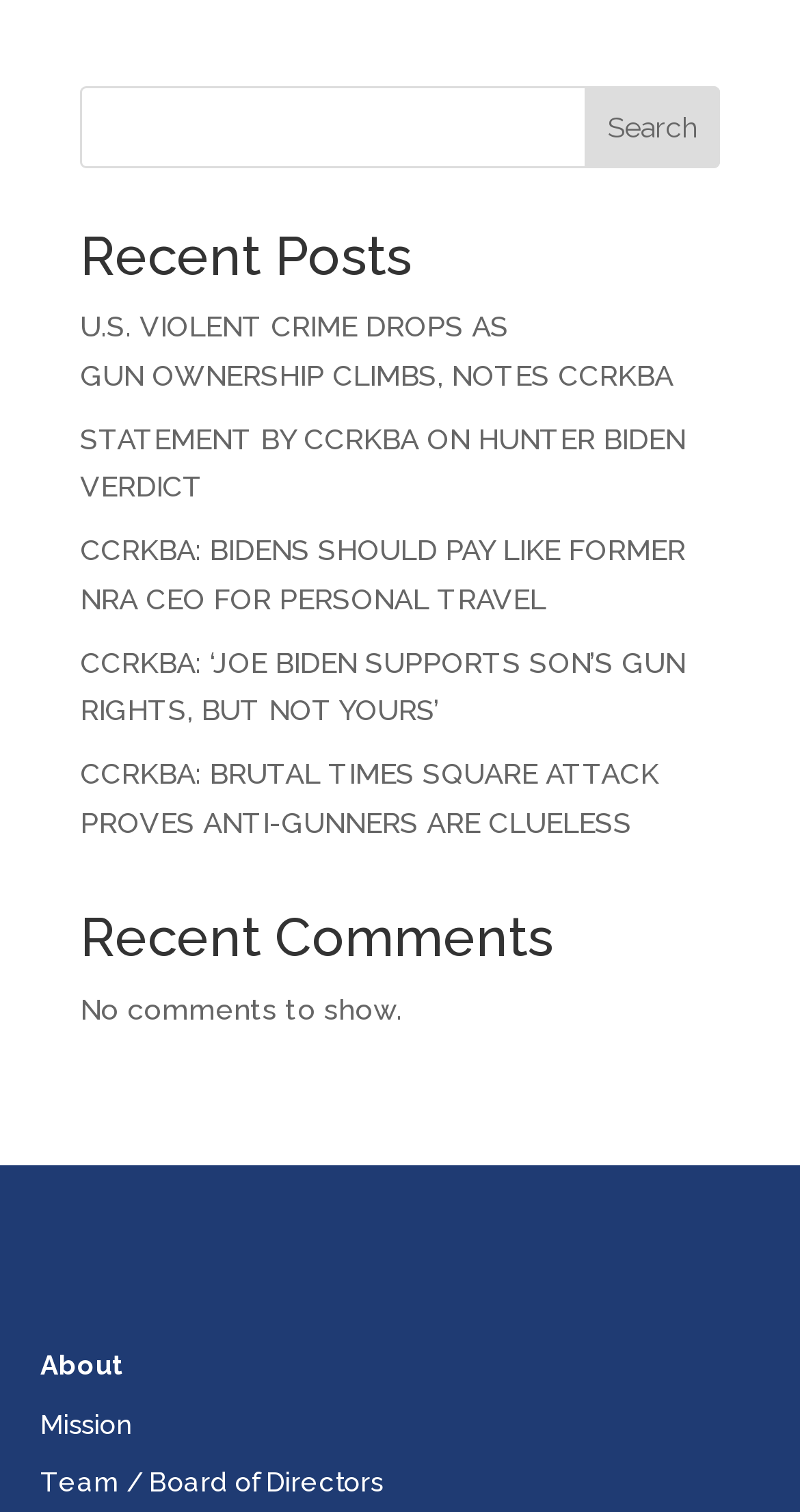Please answer the following question as detailed as possible based on the image: 
What is the current state of the comments section?

The 'Recent Comments' section has a static text element that says 'No comments to show.', indicating that there are currently no comments to display.